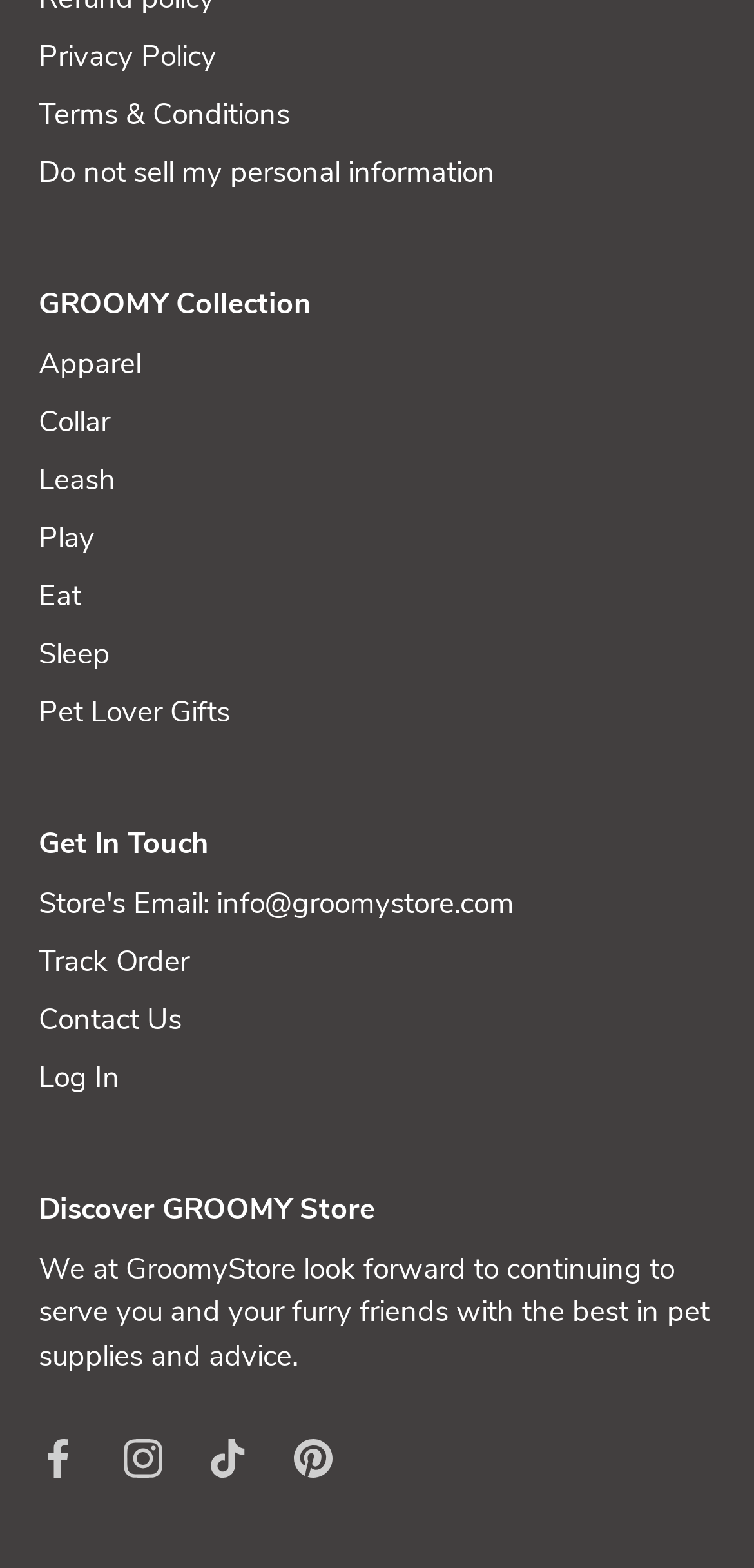Give the bounding box coordinates for the element described as: "Presse".

None